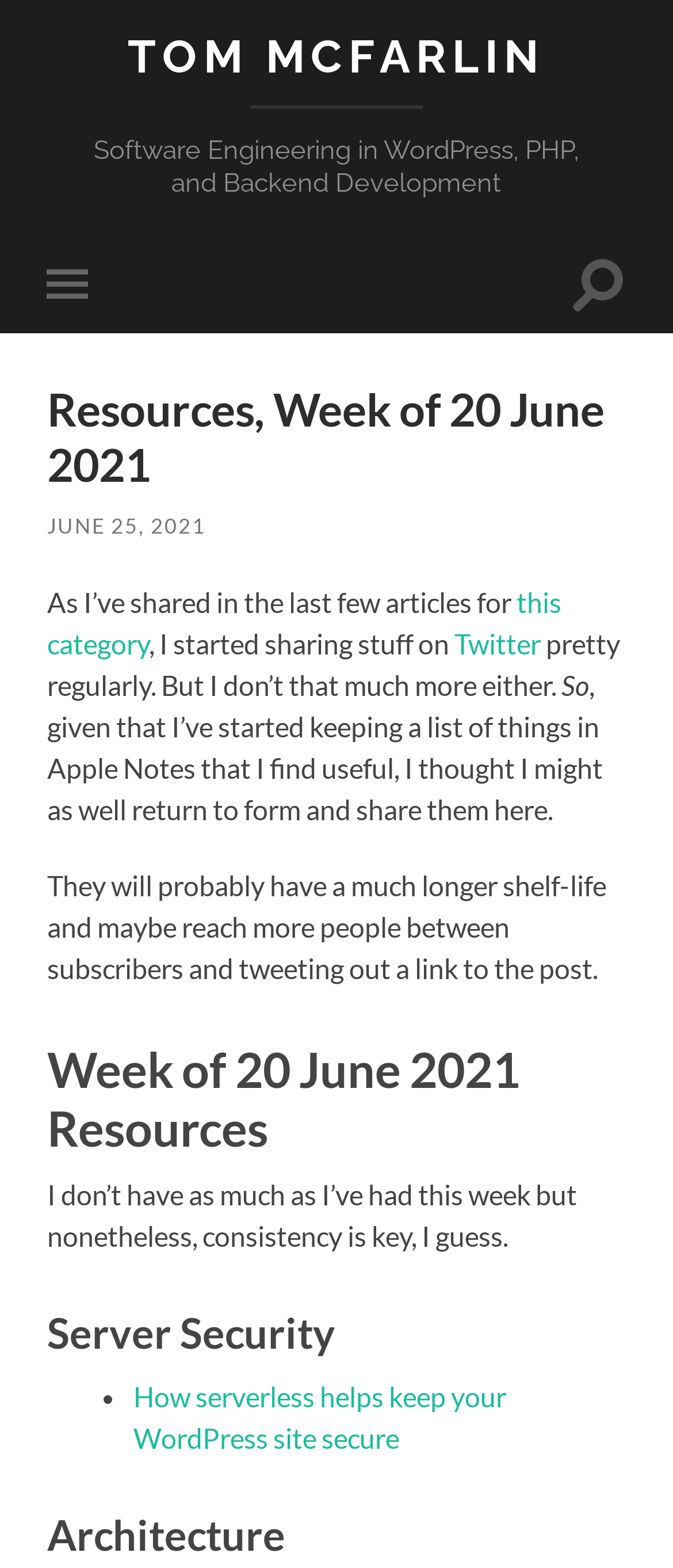Based on the image, provide a detailed and complete answer to the question: 
What is the date of the resources?

The date of the resources is mentioned in the heading 'Resources, Week of 20 June 2021' and also as a link 'JUNE 25, 2021'.